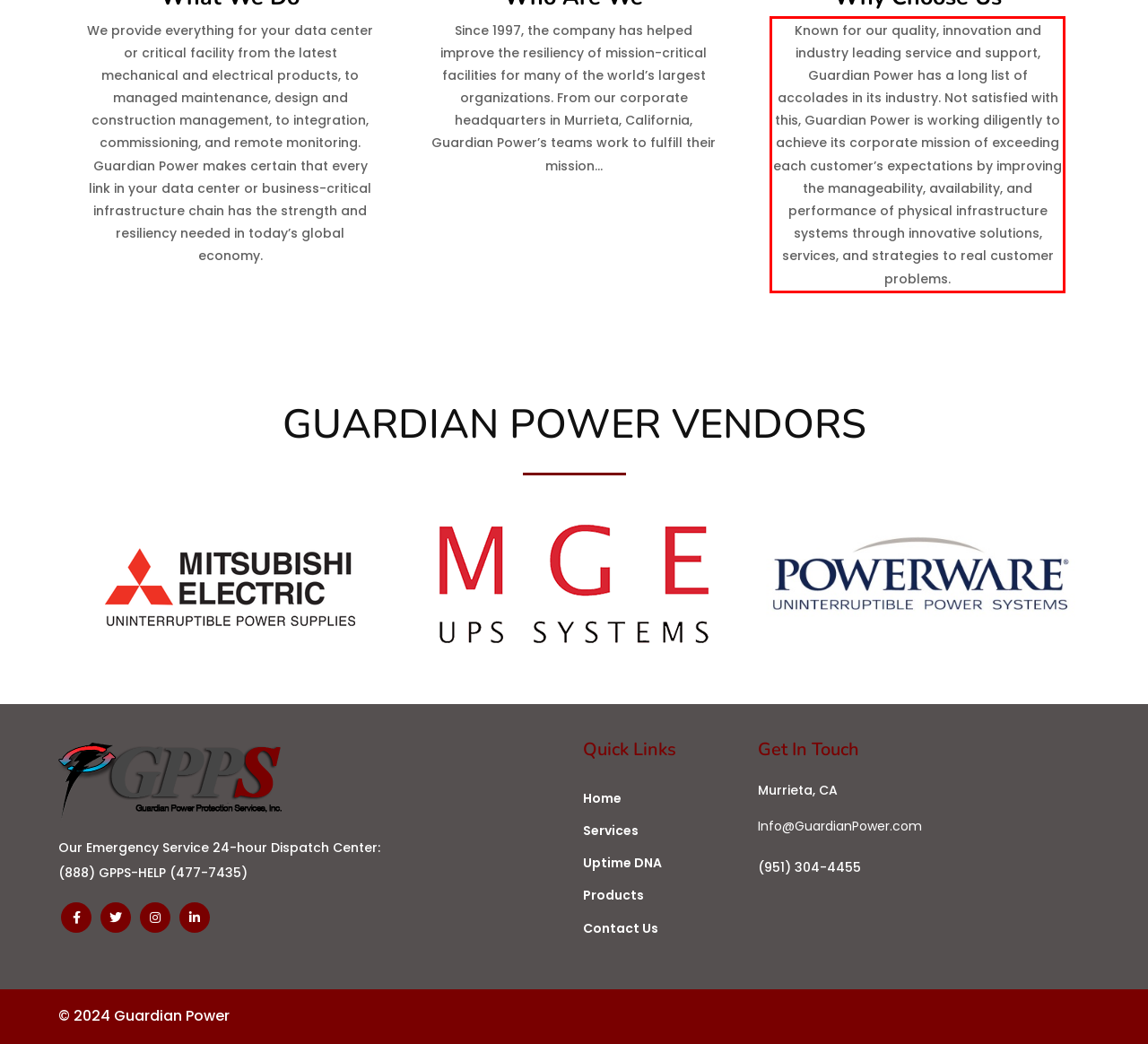Given a webpage screenshot, identify the text inside the red bounding box using OCR and extract it.

Known for our quality, innovation and industry leading service and support, Guardian Power has a long list of accolades in its industry. Not satisfied with this, Guardian Power is working diligently to achieve its corporate mission of exceeding each customer’s expectations by improving the manageability, availability, and performance of physical infrastructure systems through innovative solutions, services, and strategies to real customer problems.